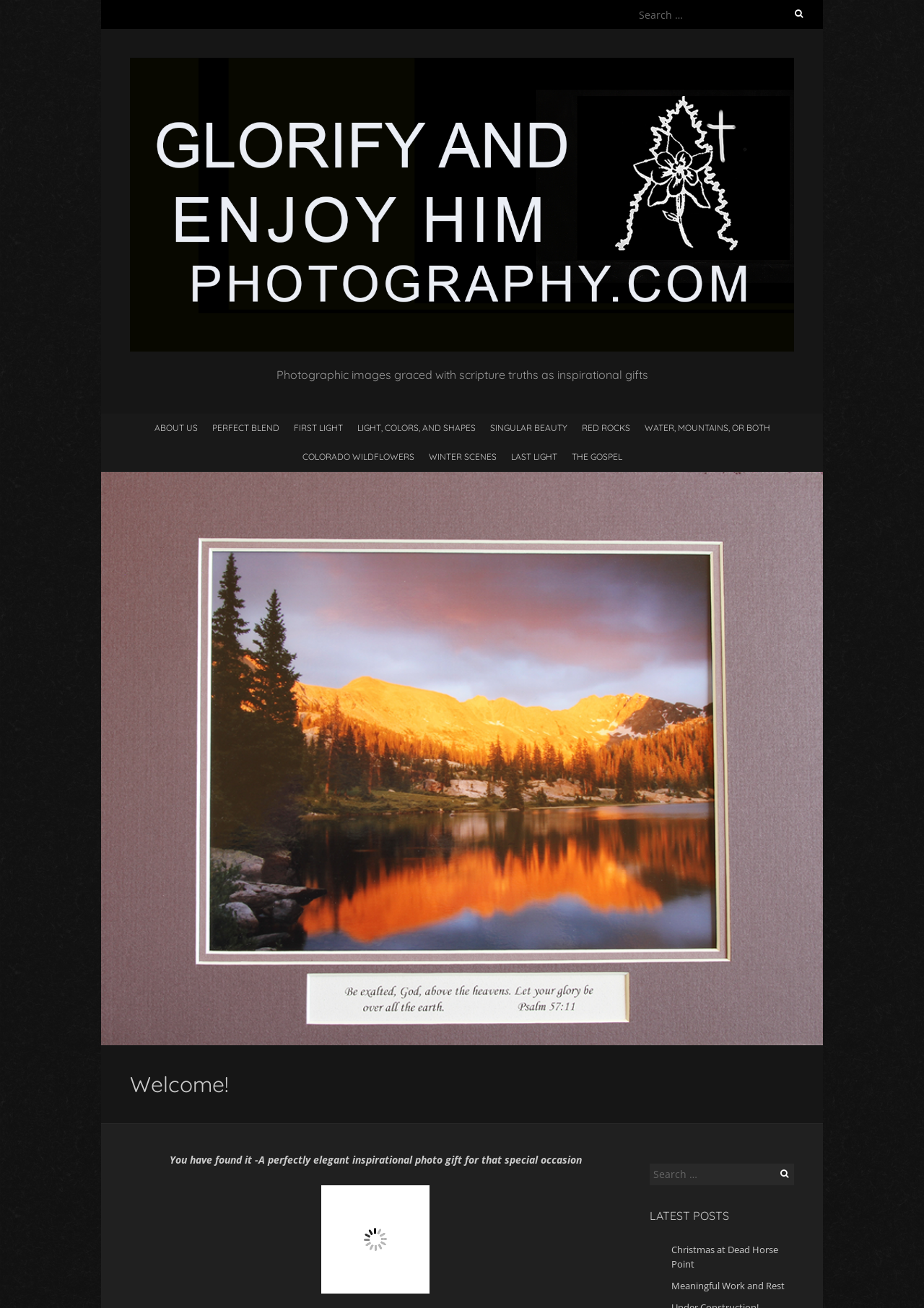Determine the bounding box coordinates of the clickable element to complete this instruction: "Enter a start date in the textbox". Provide the coordinates in the format of four float numbers between 0 and 1, [left, top, right, bottom].

None